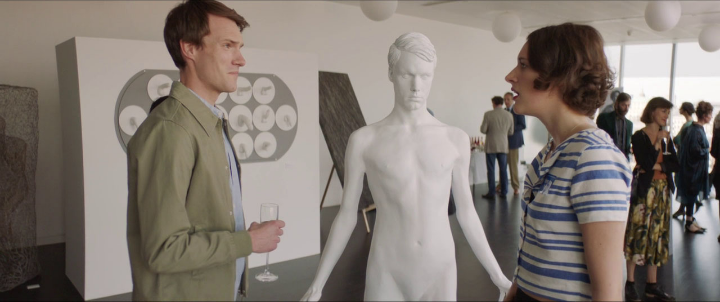Give a one-word or short phrase answer to the question: 
What type of art pieces are on display?

Abstract designs